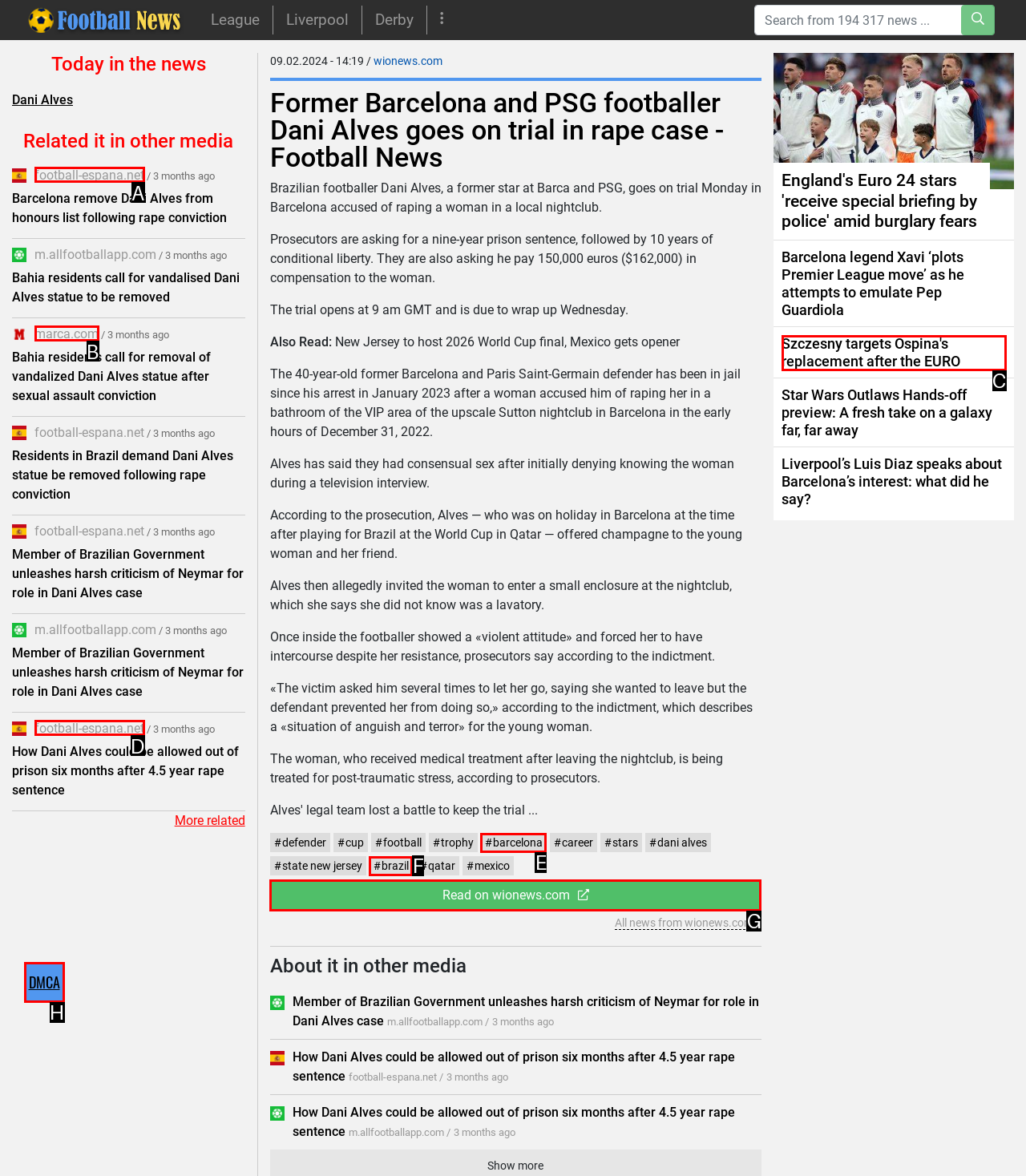From the provided options, pick the HTML element that matches the description: Brazil. Respond with the letter corresponding to your choice.

F